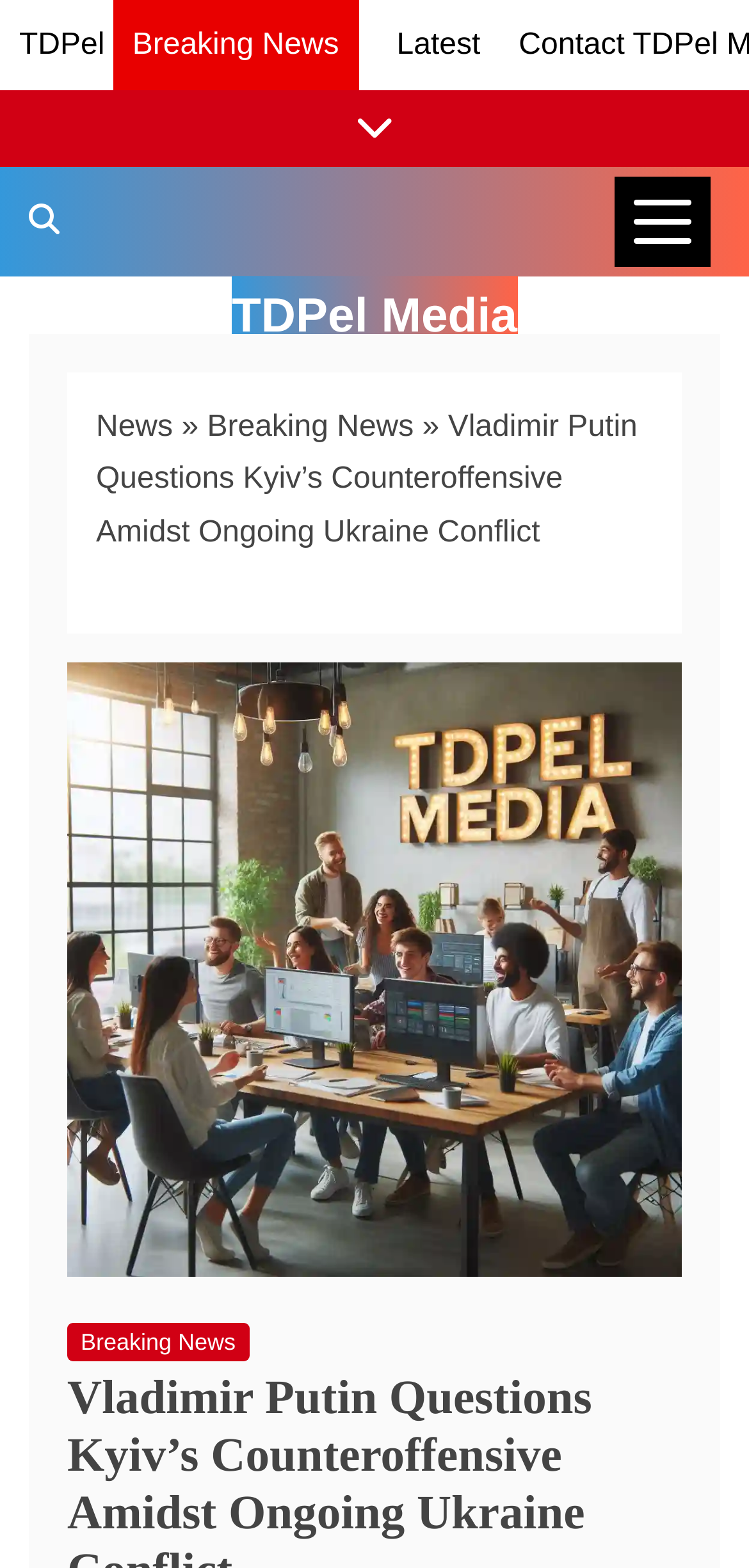What type of news is this article categorized under?
Answer the question in a detailed and comprehensive manner.

This article is categorized under Breaking News, as evident from the breadcrumbs navigation, which shows 'News > Breaking News > Vladimir Putin Questions Kyiv’s Counteroffensive Amidst Ongoing Ukraine Conflict'.